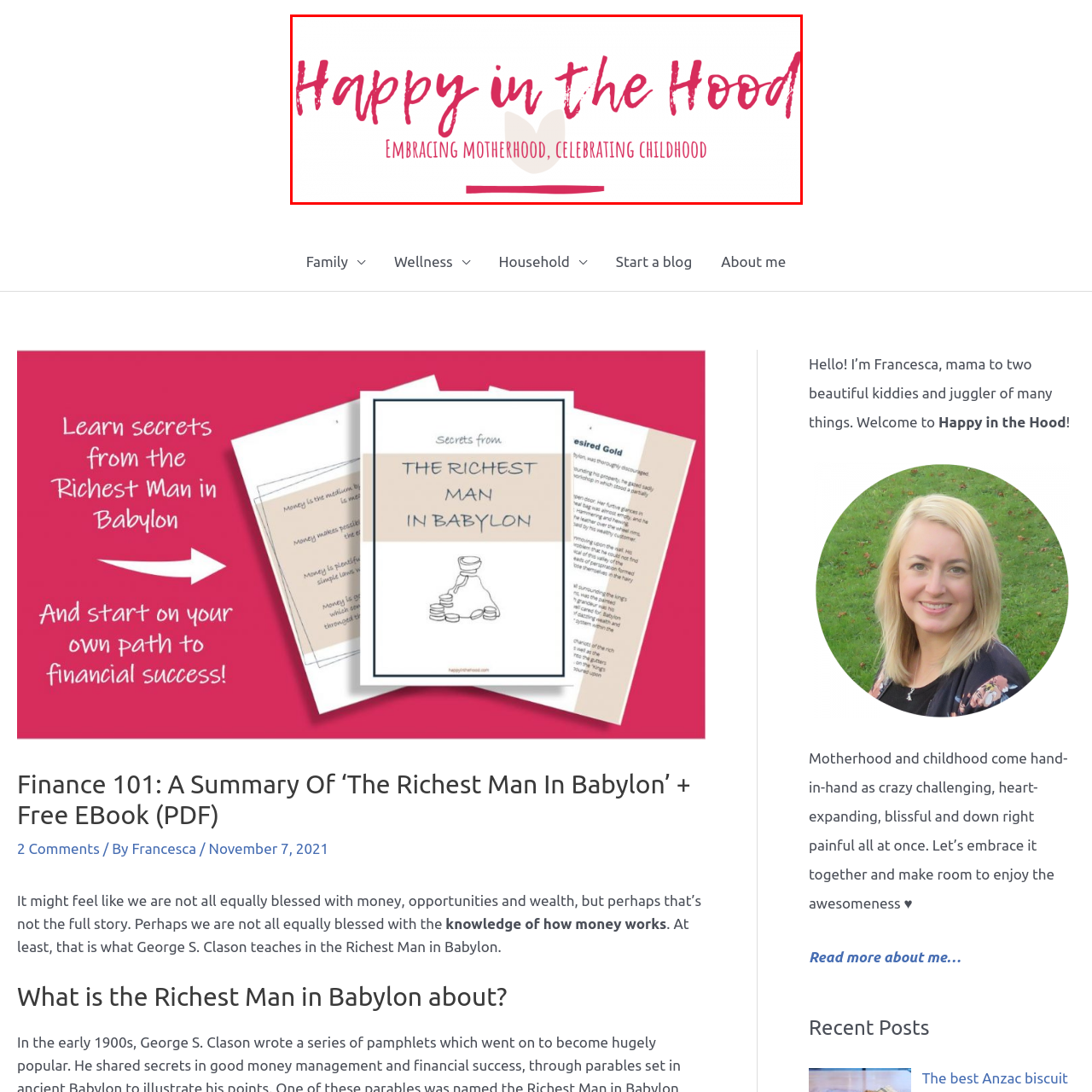Please provide a thorough description of the image inside the red frame.

The image showcases the vibrant logo for "Happy in the Hood," featuring a playful and welcoming design that embodies the spirit of motherhood and childhood. The text "Happy in the Hood" is artistically rendered in a bold, handwritten style in various shades of pink, conveying warmth and joy. Below the main title, the tagline "Embracing motherhood, celebrating childhood" is presented in a sleek and elegant font, emphasizing the blog's focus on family experiences and the joys of parenting. This logo encapsulates the essence of a community dedicated to sharing stories, advice, and celebrations of family life.